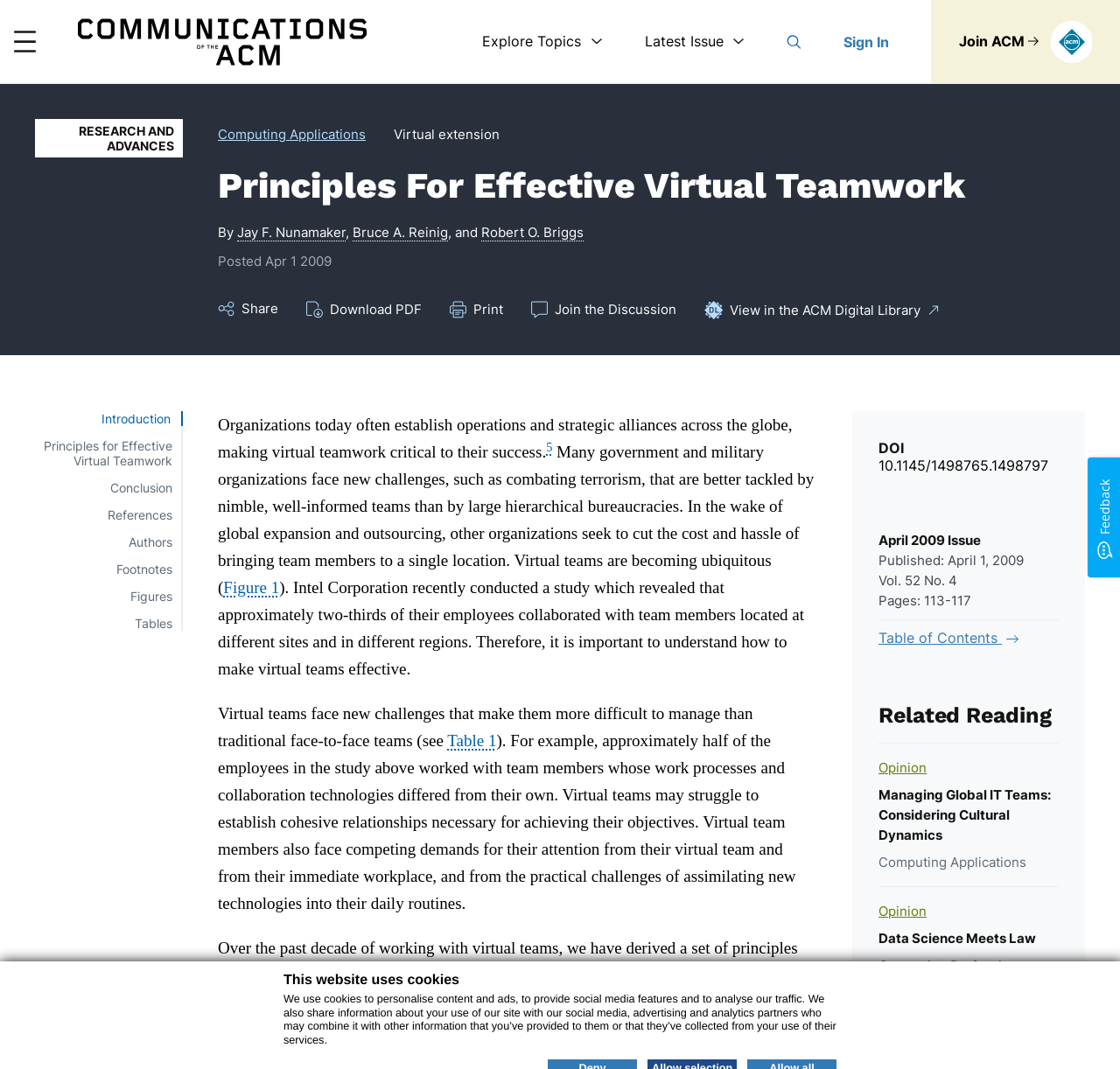What is the topic of the article?
Using the image as a reference, answer with just one word or a short phrase.

Virtual Teamwork